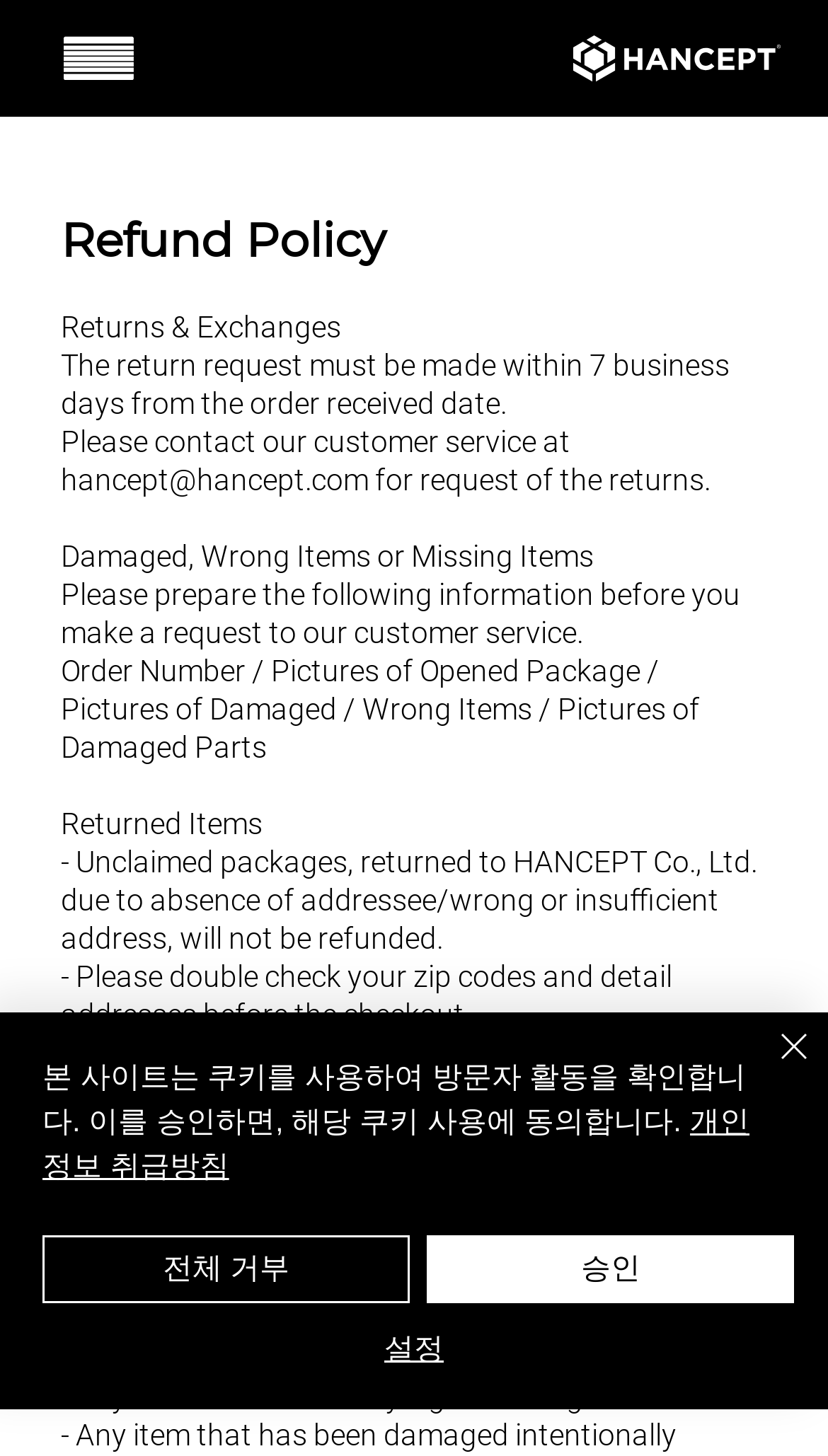Respond concisely with one word or phrase to the following query:
What is not eligible for returns or exchanges?

Change of mind